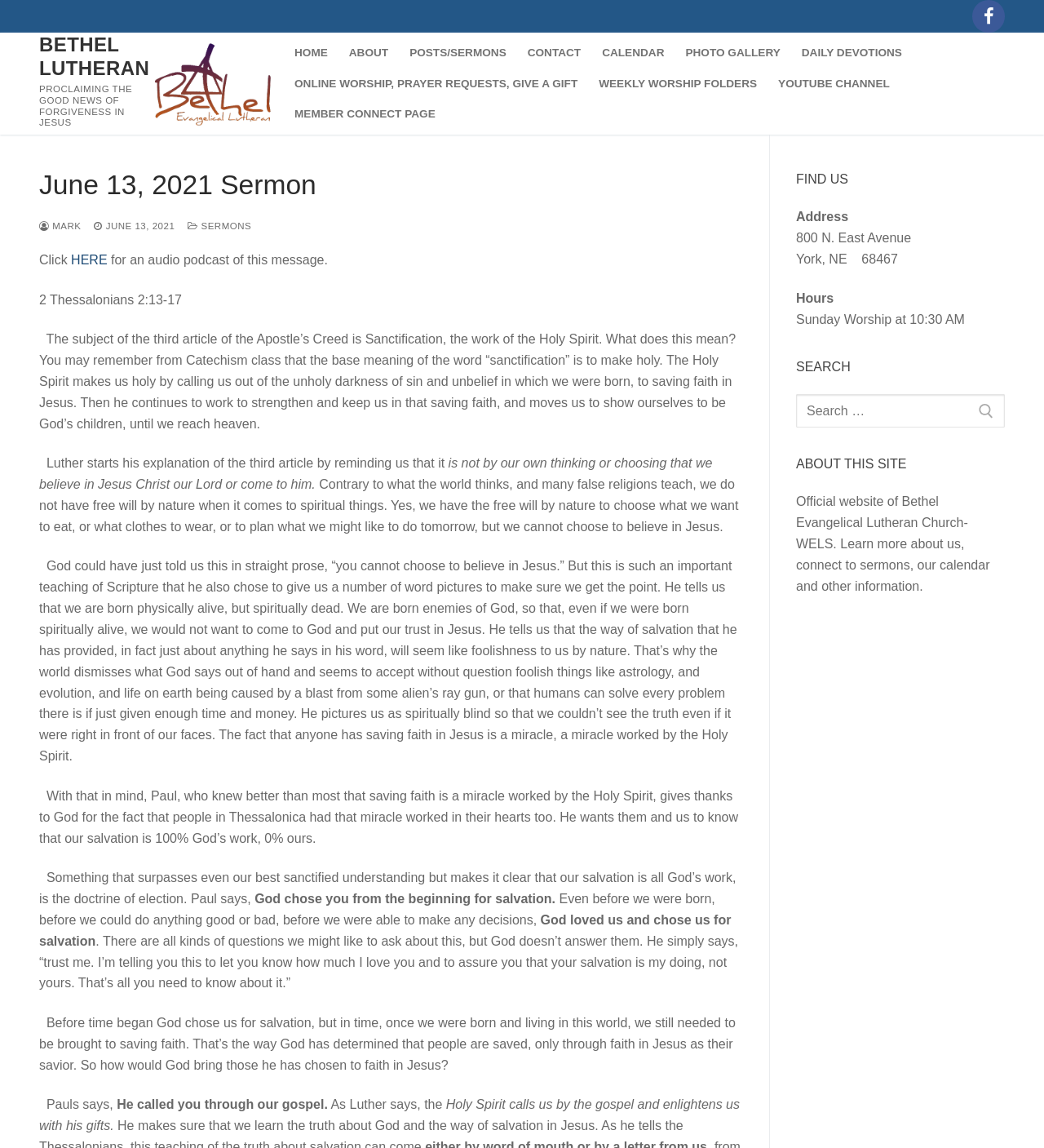Find the bounding box coordinates of the element's region that should be clicked in order to follow the given instruction: "Click on JUNE 13, 2021 link". The coordinates should consist of four float numbers between 0 and 1, i.e., [left, top, right, bottom].

[0.09, 0.193, 0.167, 0.201]